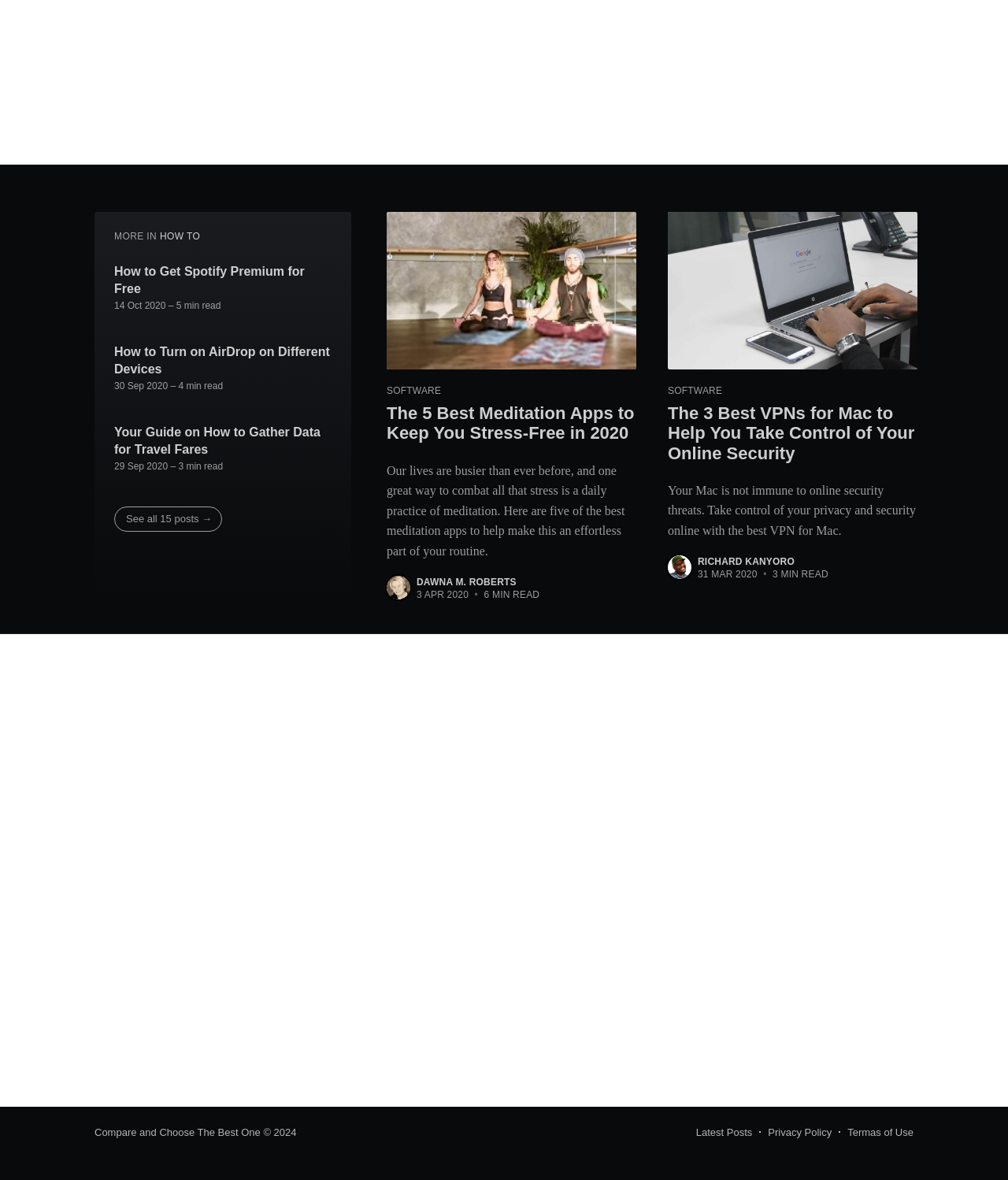Please identify the bounding box coordinates of the area I need to click to accomplish the following instruction: "Click on 'HOW TO'".

[0.158, 0.196, 0.199, 0.205]